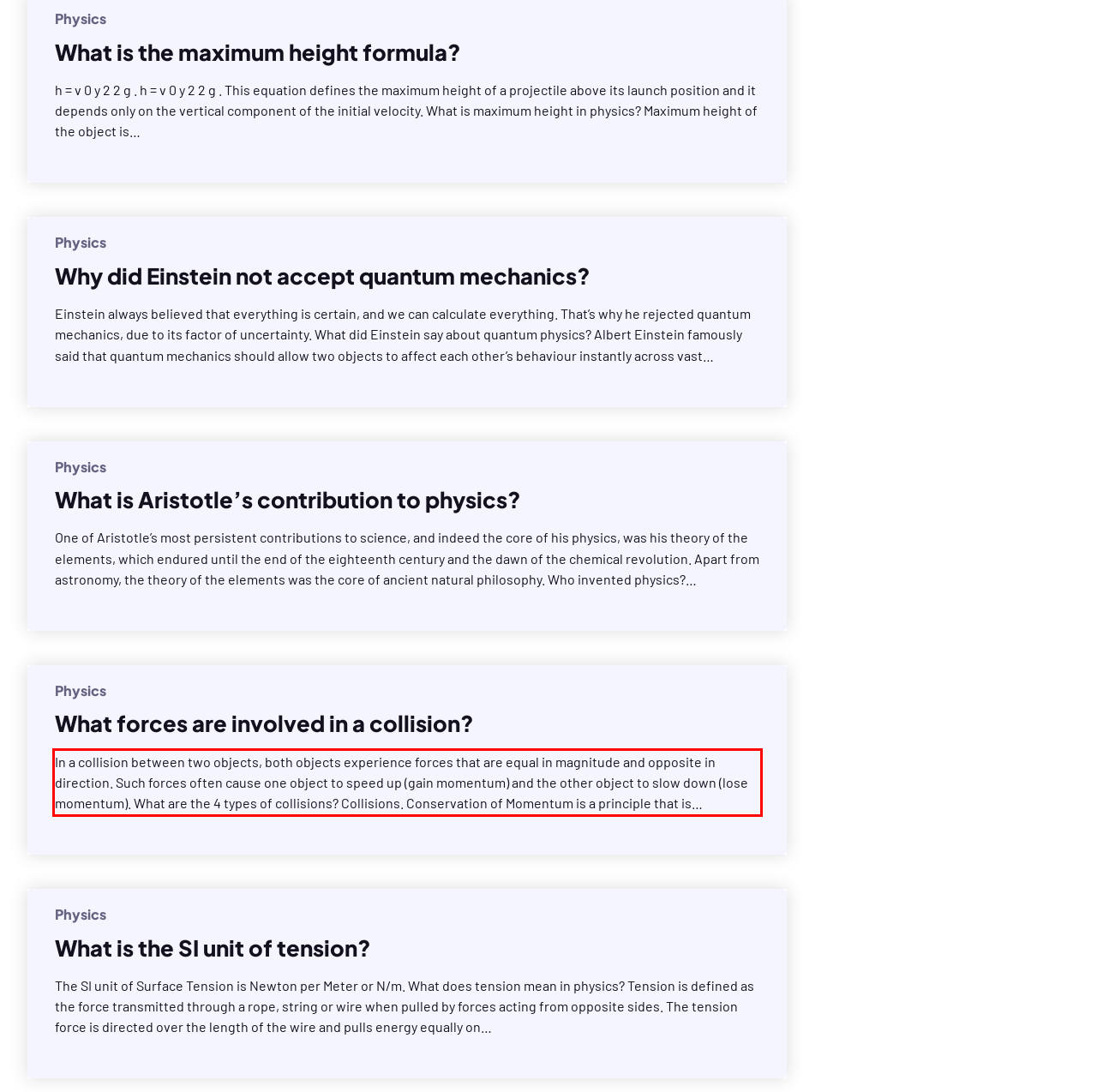Using the provided webpage screenshot, recognize the text content in the area marked by the red bounding box.

In a collision between two objects, both objects experience forces that are equal in magnitude and opposite in direction. Such forces often cause one object to speed up (gain momentum) and the other object to slow down (lose momentum). What are the 4 types of collisions? Collisions. Conservation of Momentum is a principle that is…